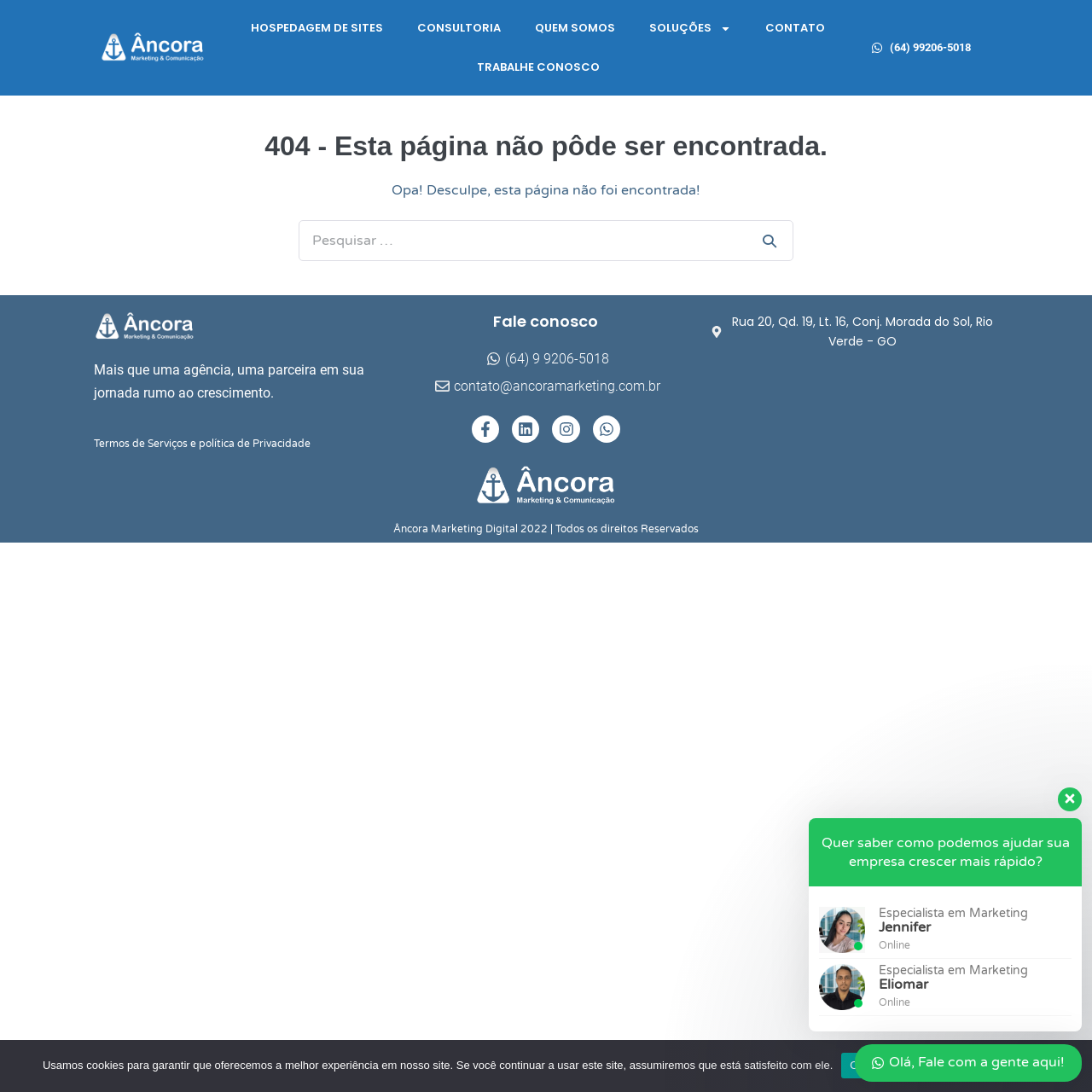Pinpoint the bounding box coordinates for the area that should be clicked to perform the following instruction: "Contact us".

[0.686, 0.008, 0.771, 0.044]